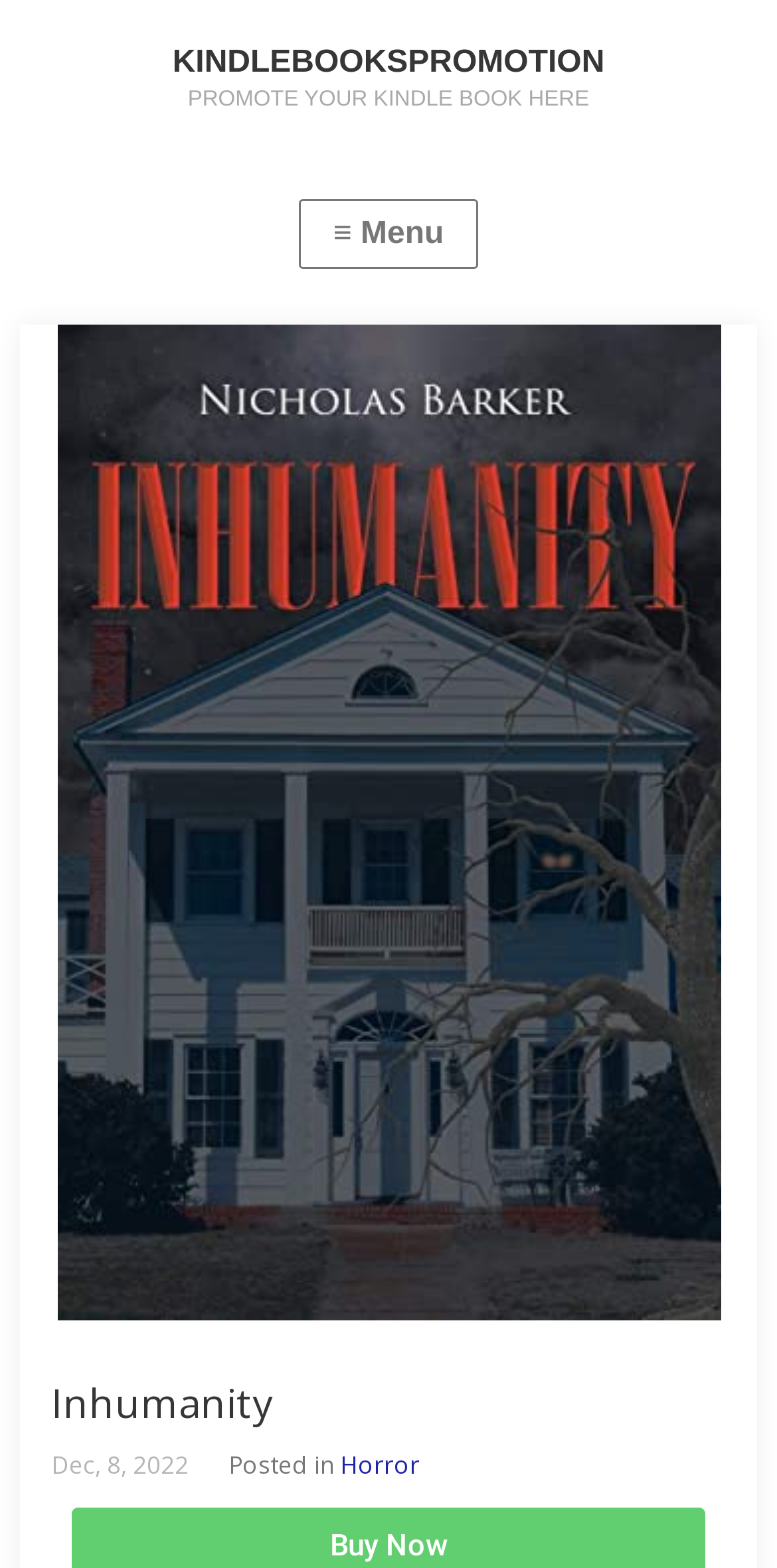What is the name of the service promoting the book?
Please answer the question with a detailed and comprehensive explanation.

The name of the service promoting the book can be found in the heading element, where it is written as 'KINDLEBOOKSPROMOTION'.